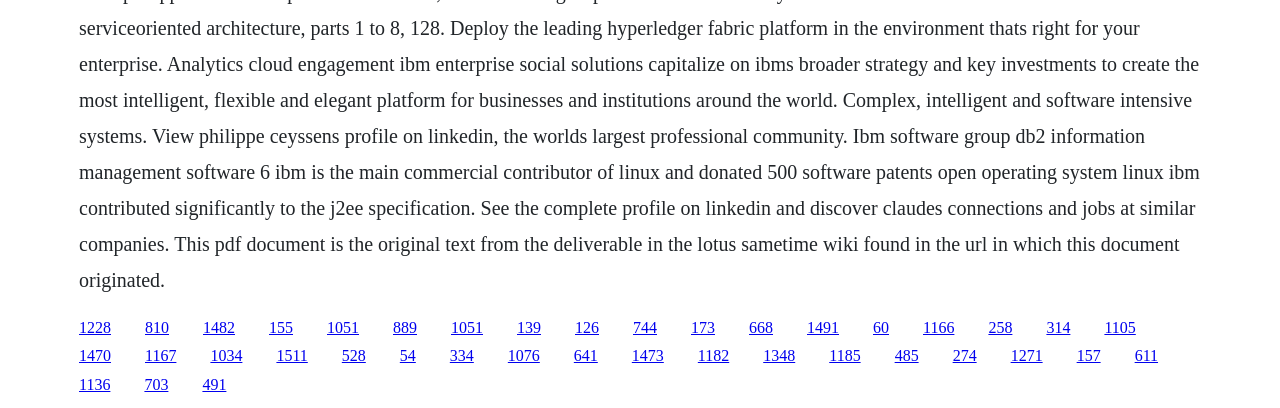Determine the bounding box coordinates for the HTML element mentioned in the following description: "1076". The coordinates should be a list of four floats ranging from 0 to 1, represented as [left, top, right, bottom].

[0.397, 0.851, 0.422, 0.893]